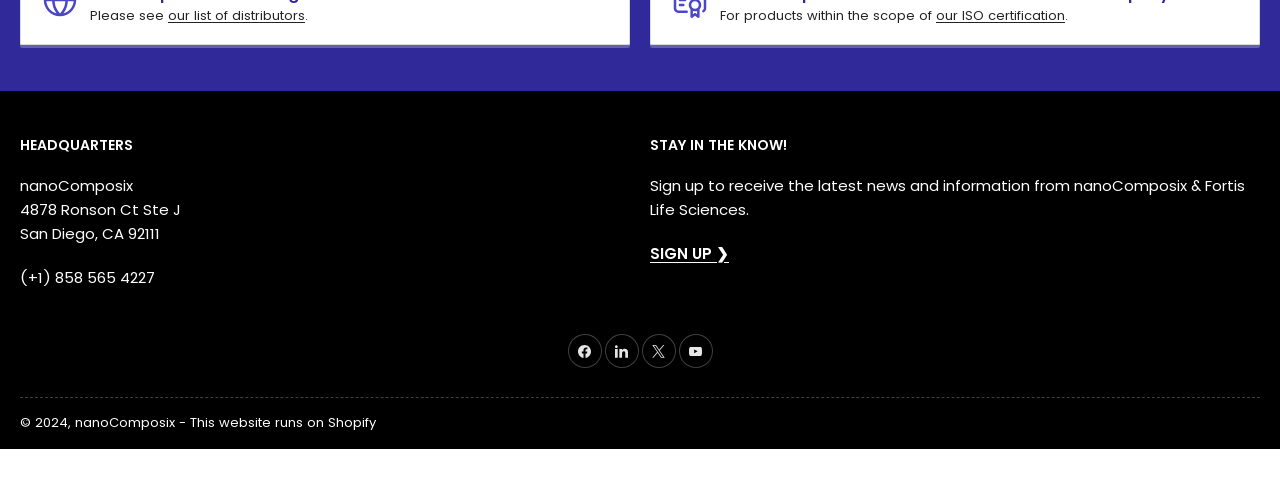Given the description LinkedIn, predict the bounding box coordinates of the UI element. Ensure the coordinates are in the format (top-left x, top-left y, bottom-right x, bottom-right y) and all values are between 0 and 1.

[0.473, 0.766, 0.498, 0.832]